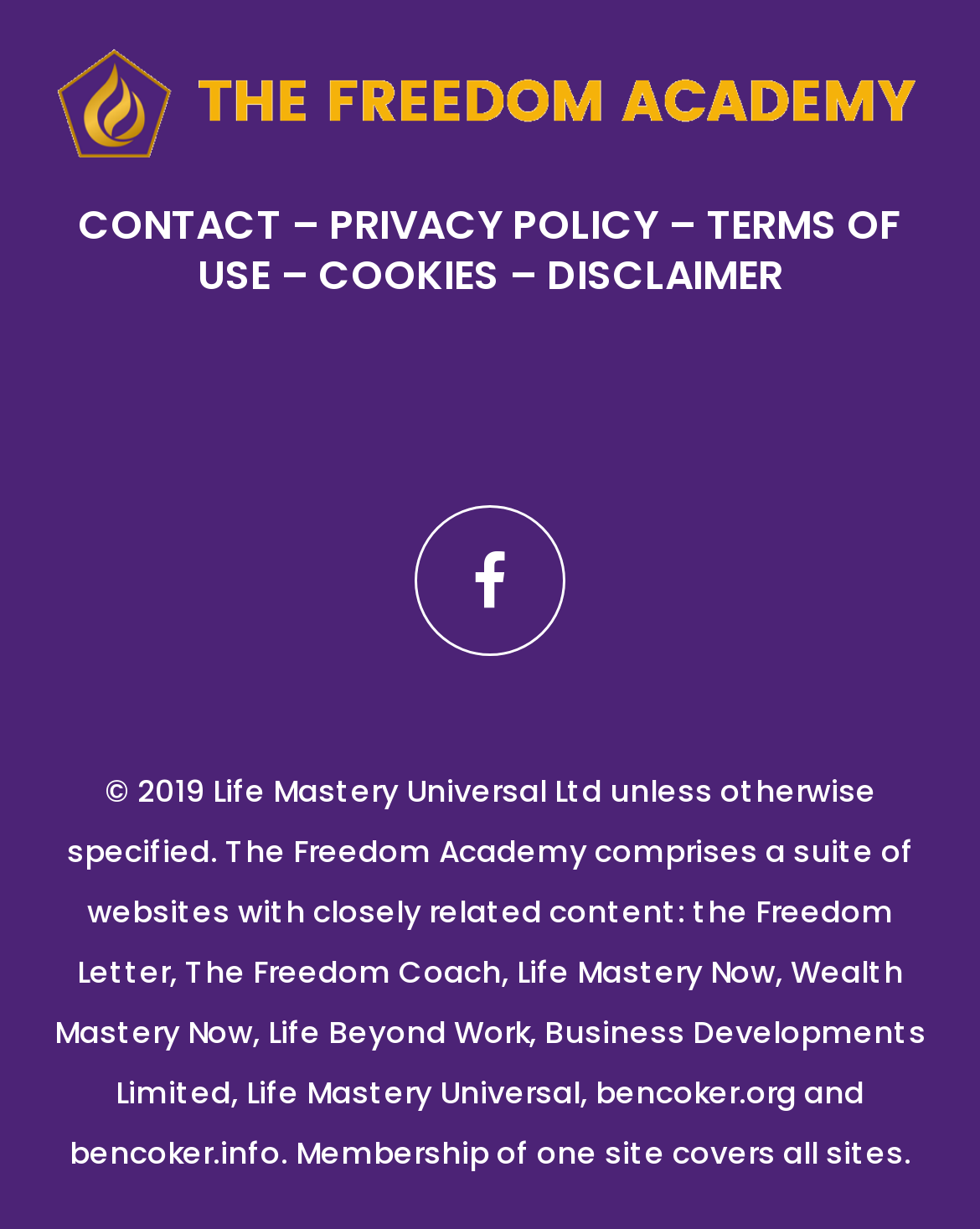What is the copyright year of Life Mastery Universal Ltd?
Answer with a single word or phrase by referring to the visual content.

2019